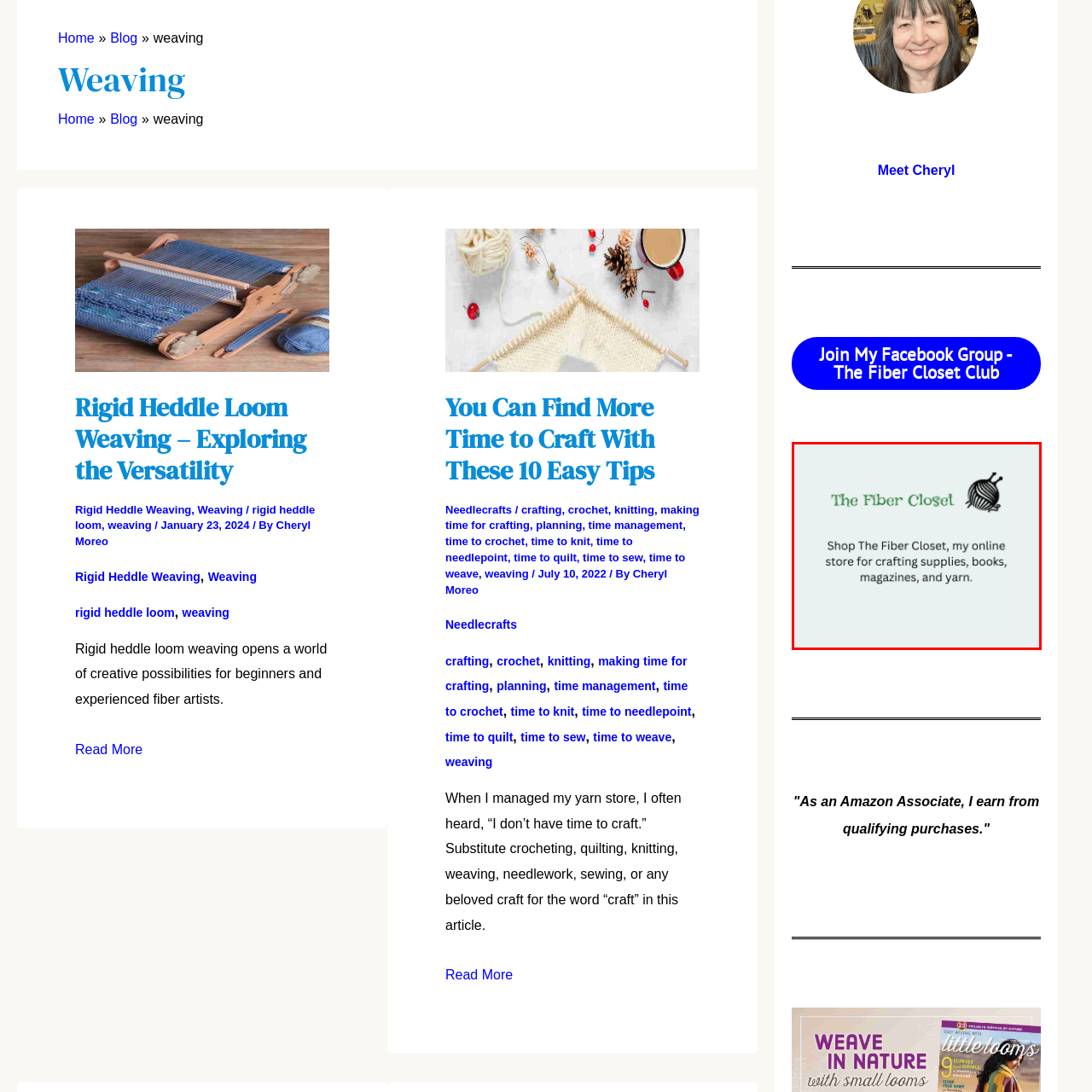Focus on the picture inside the red-framed area and provide a one-word or short phrase response to the following question:
What type of products does the store offer?

Crafting supplies, books, magazines, and yarn